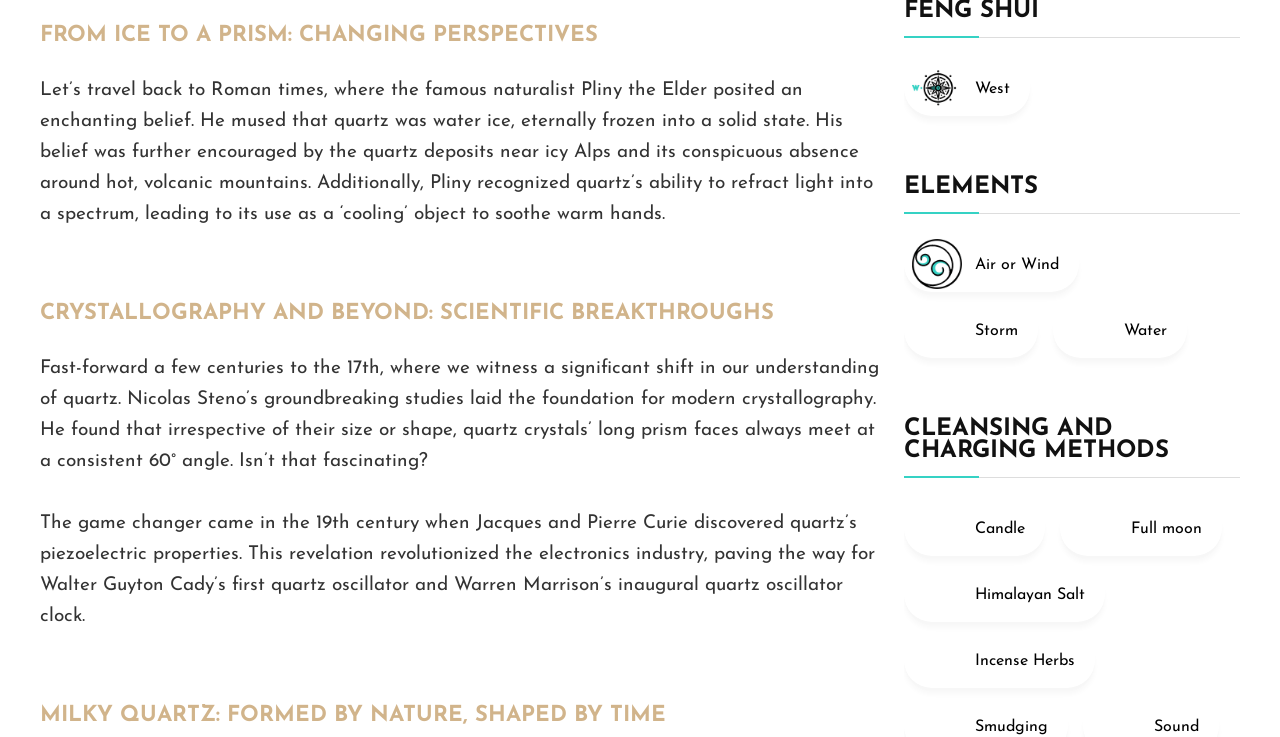Please specify the bounding box coordinates of the clickable region necessary for completing the following instruction: "Click on the link 'ELEMENTS'". The coordinates must consist of four float numbers between 0 and 1, i.e., [left, top, right, bottom].

[0.706, 0.237, 0.811, 0.27]